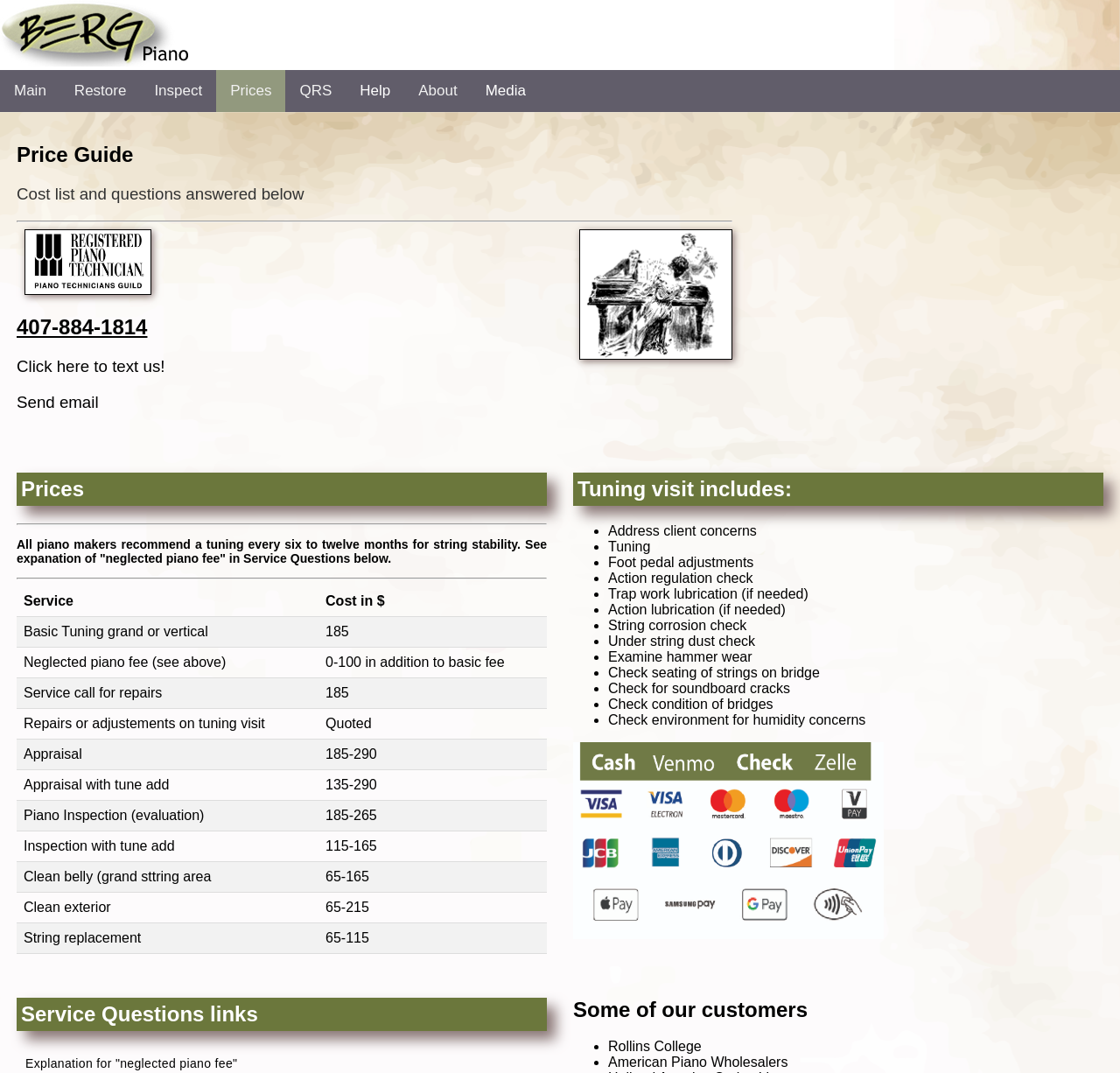Please locate the bounding box coordinates of the element that should be clicked to achieve the given instruction: "Click on the '407-884-1814' link".

[0.015, 0.294, 0.132, 0.316]